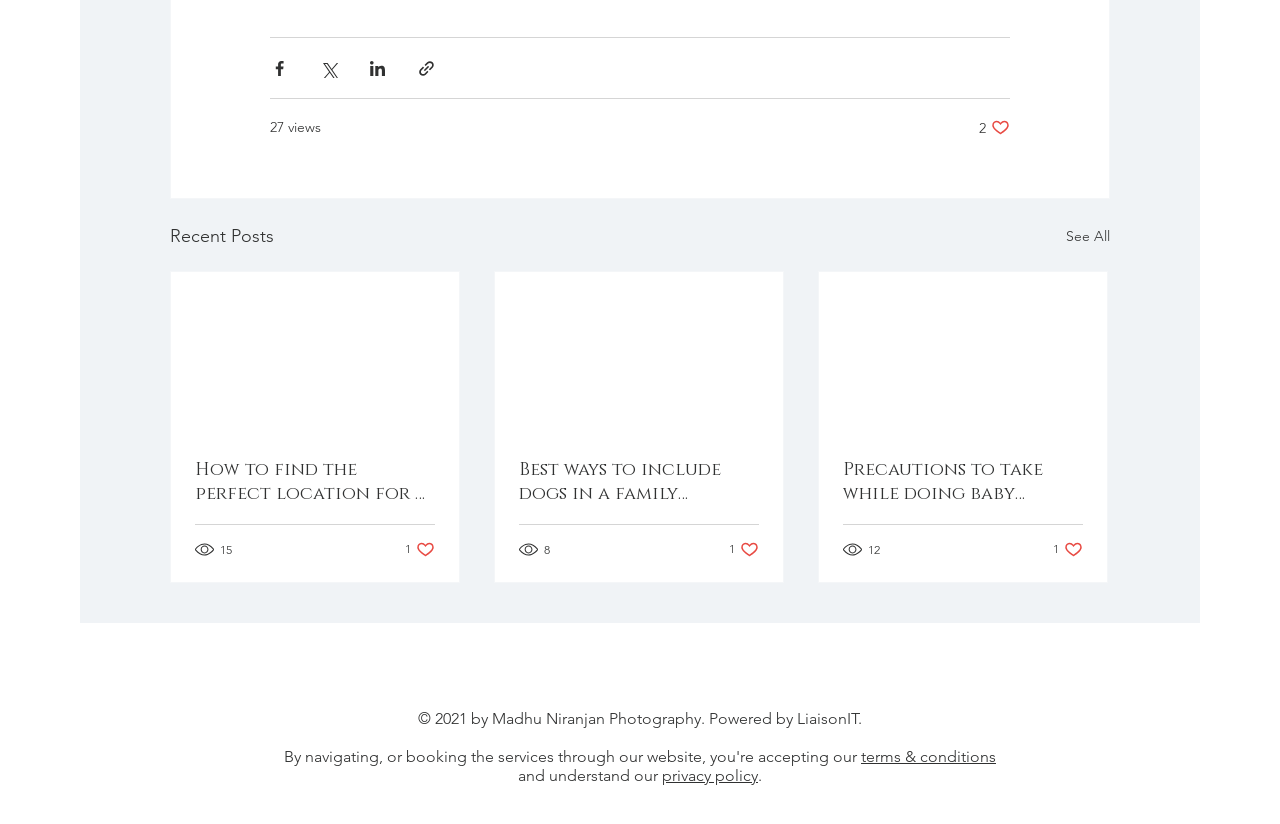What can be done with the 'See All' link?
Using the image, elaborate on the answer with as much detail as possible.

The 'See All' link is likely used to view all posts, rather than just the recent ones displayed on the current page. Clicking on it would take the user to a page with a complete list of posts.